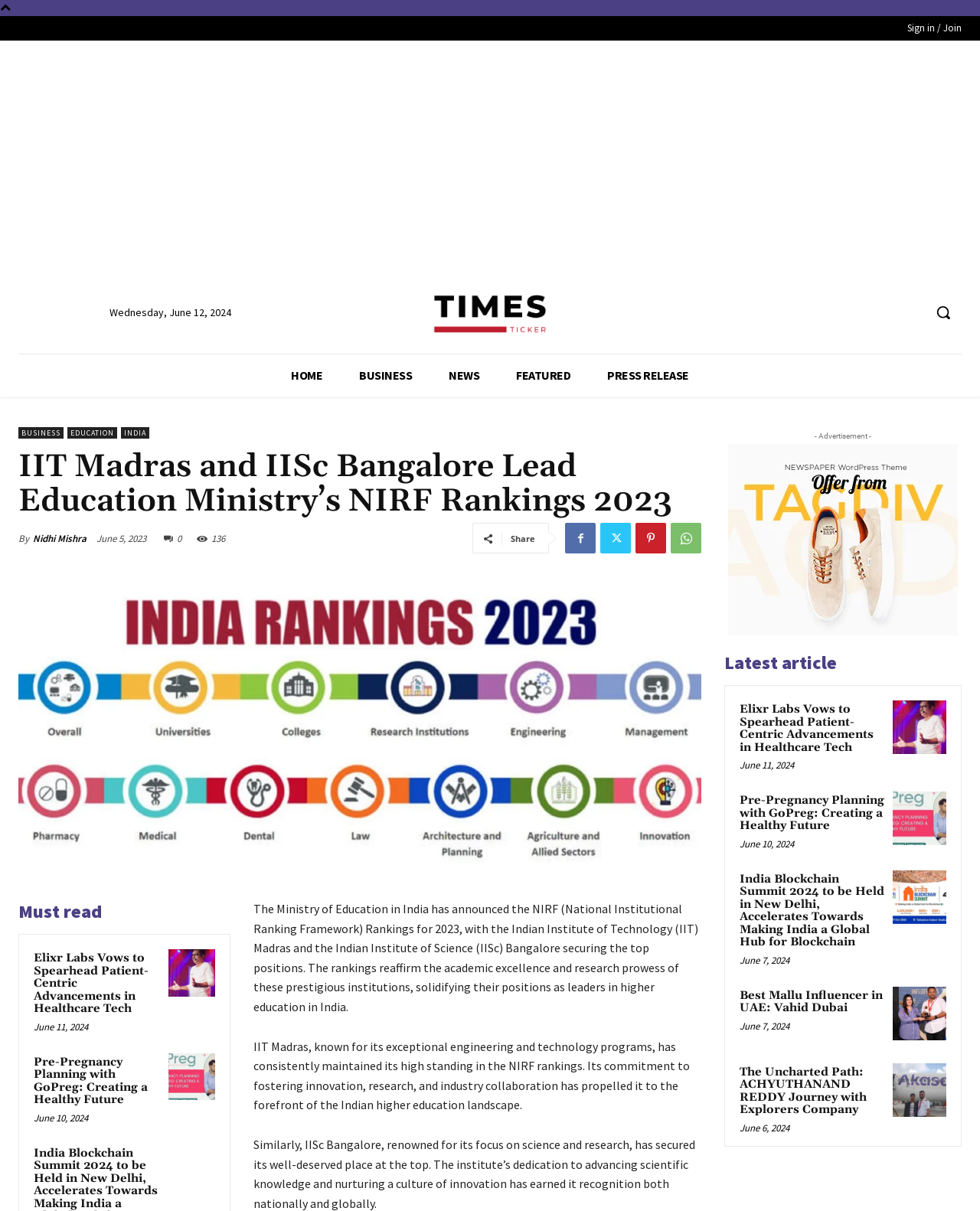Identify the bounding box coordinates for the region of the element that should be clicked to carry out the instruction: "Click on the 'Sign in / Join' link". The bounding box coordinates should be four float numbers between 0 and 1, i.e., [left, top, right, bottom].

[0.926, 0.016, 0.981, 0.03]